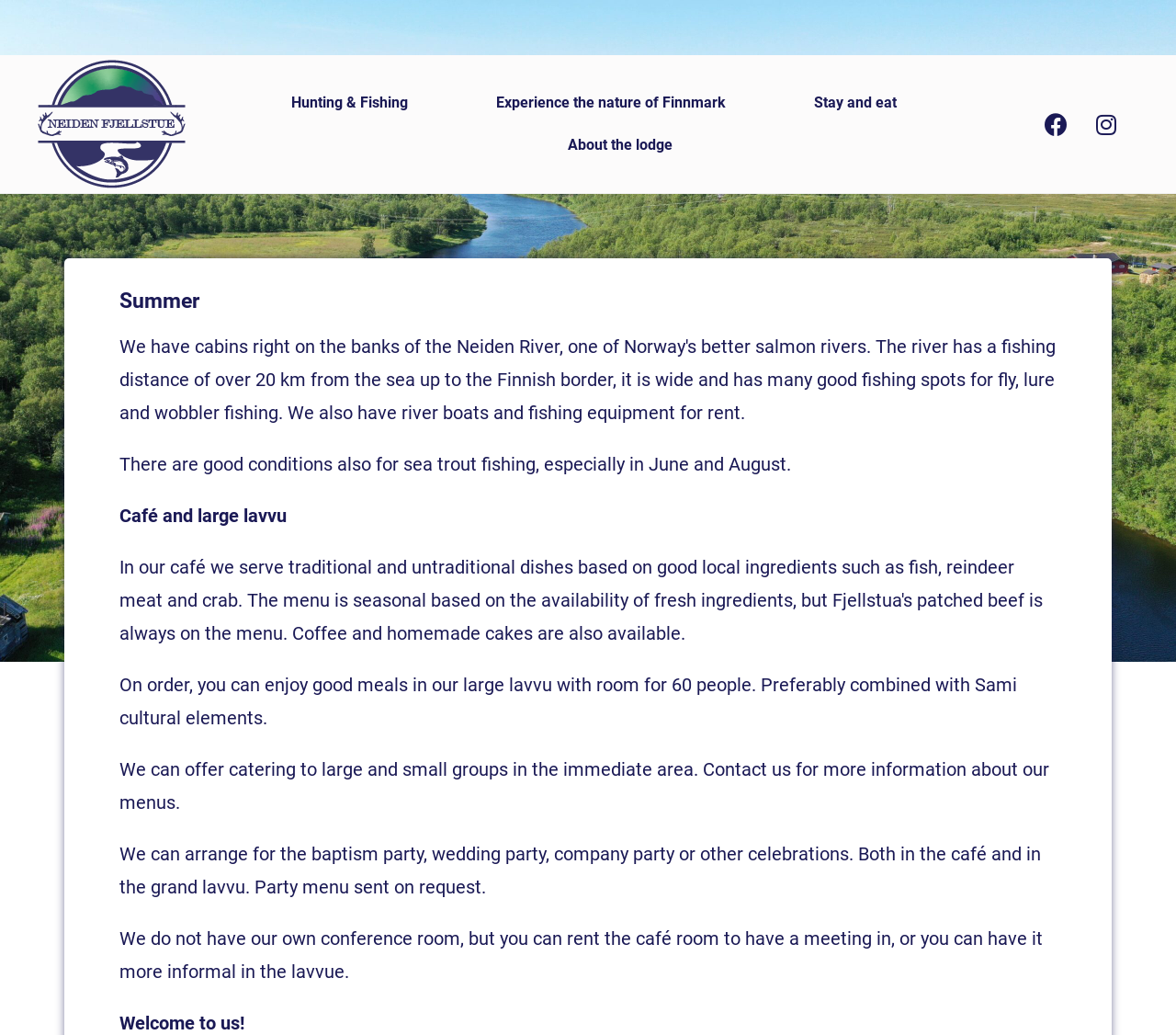Given the element description "Experience the nature of Finnmark", identify the bounding box of the corresponding UI element.

[0.406, 0.079, 0.633, 0.12]